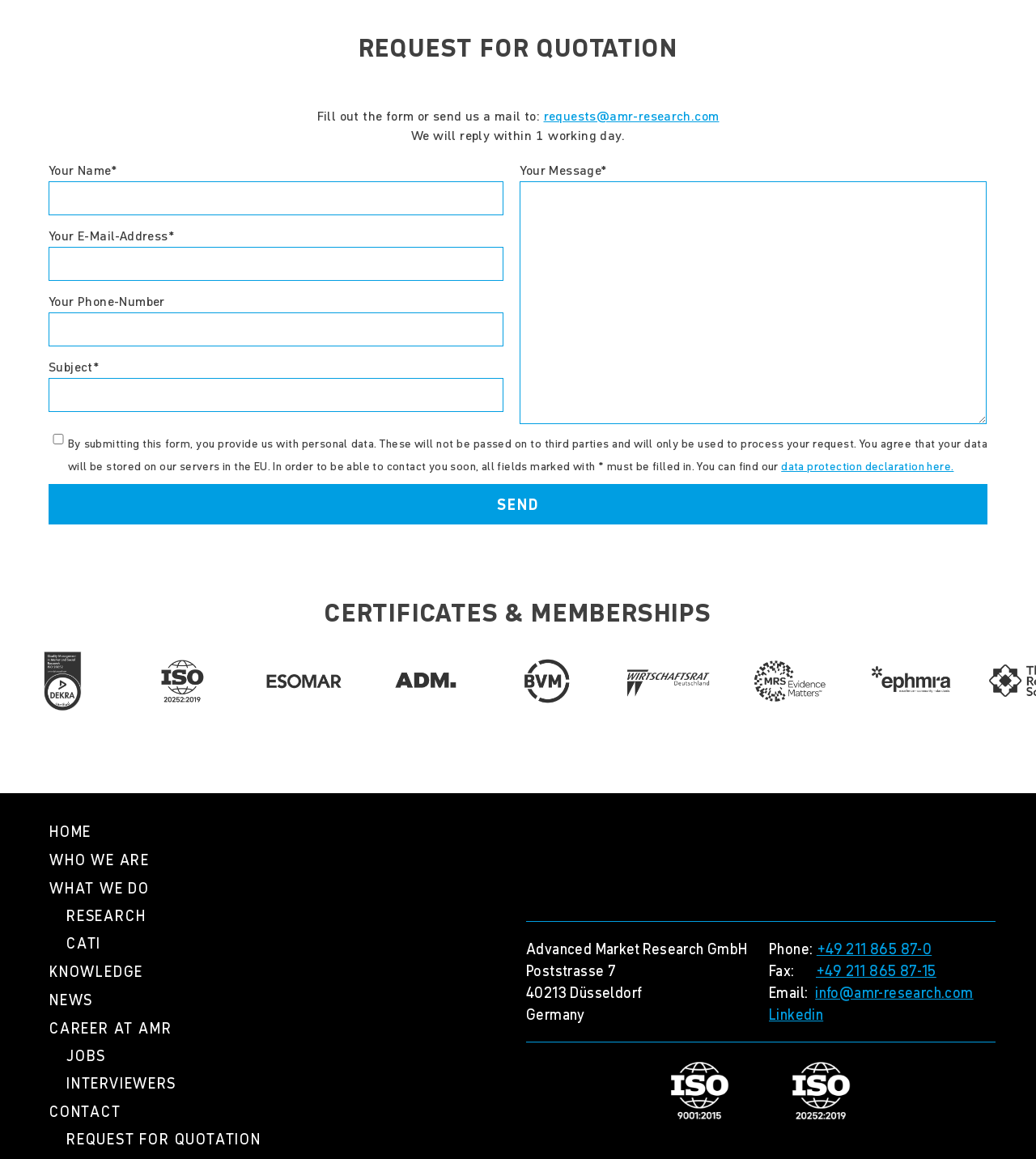Please identify the bounding box coordinates of the element's region that needs to be clicked to fulfill the following instruction: "Click the Send button". The bounding box coordinates should consist of four float numbers between 0 and 1, i.e., [left, top, right, bottom].

[0.047, 0.417, 0.953, 0.452]